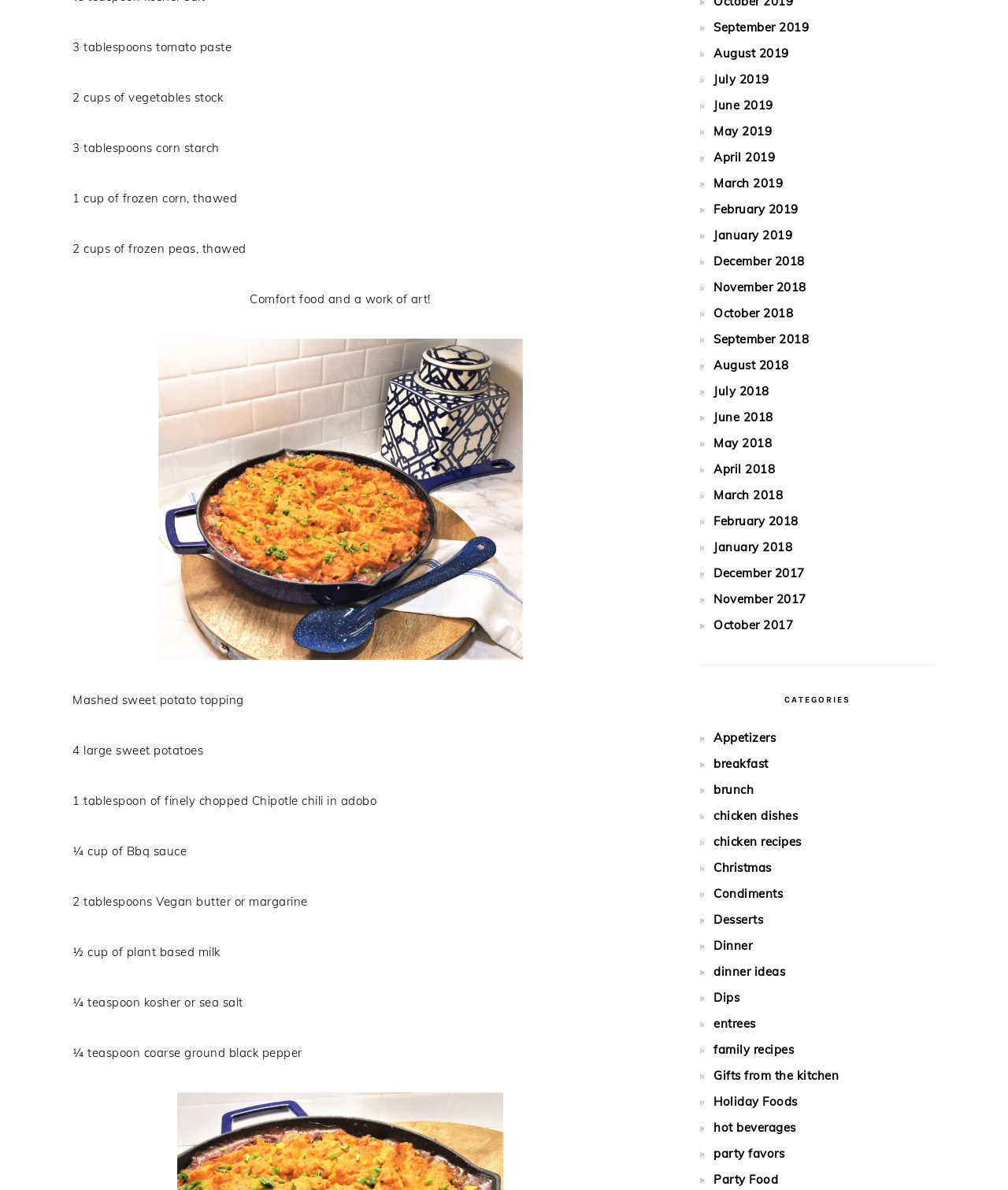Please find the bounding box for the UI element described by: "hot beverages".

[0.708, 0.941, 0.789, 0.954]